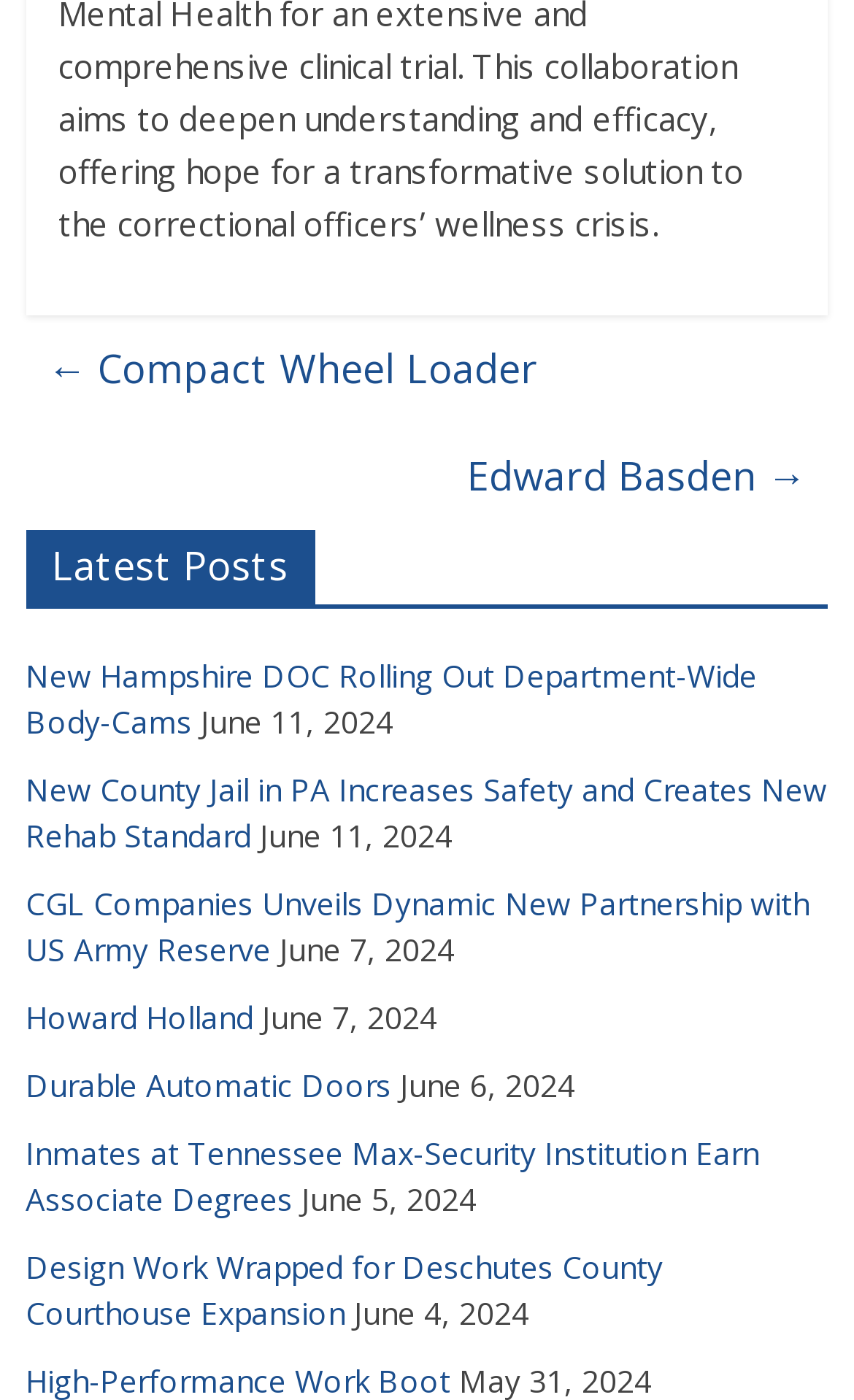What is the date of the post about inmates earning degrees?
Based on the screenshot, provide your answer in one word or phrase.

June 5, 2024